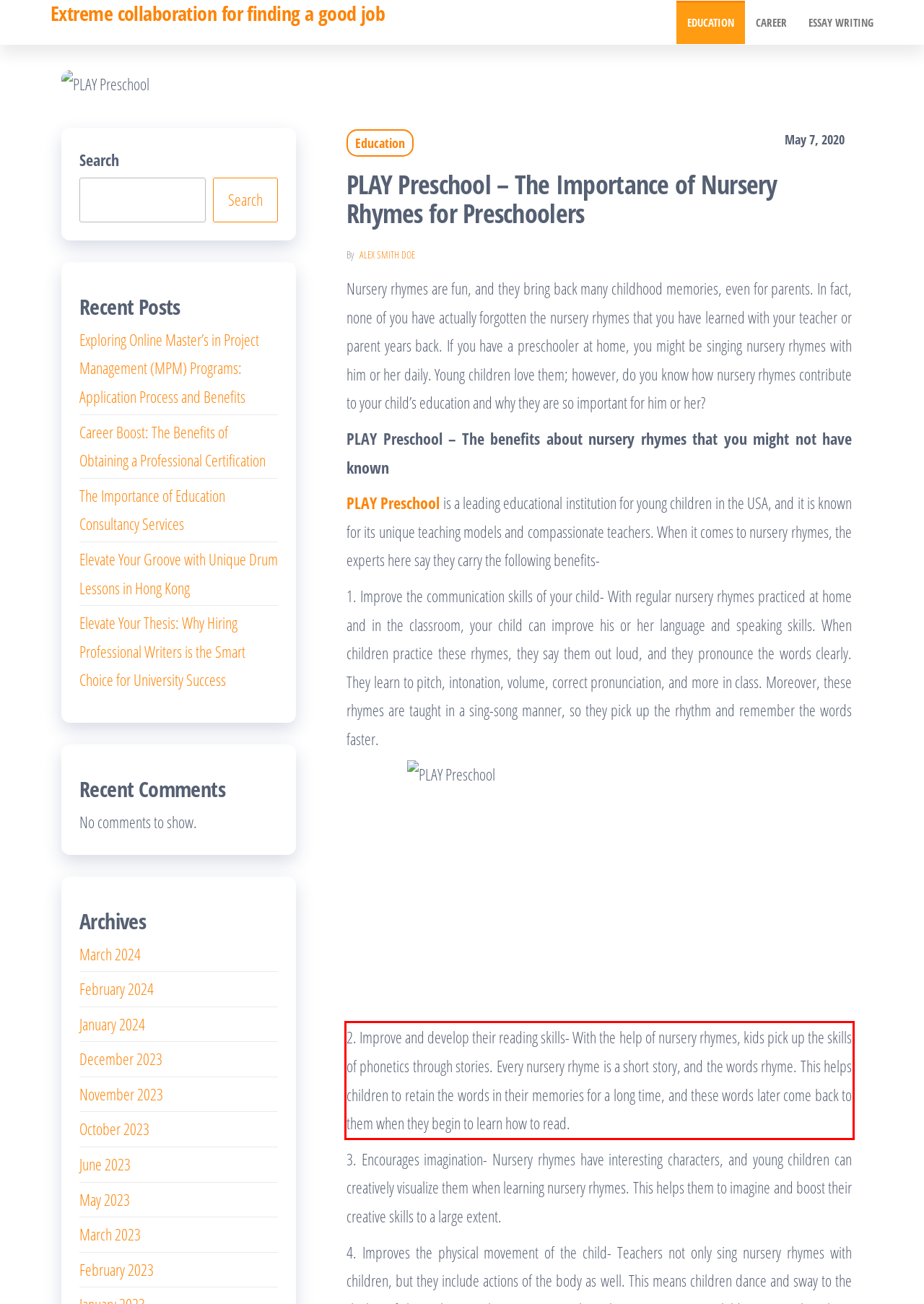Please perform OCR on the text within the red rectangle in the webpage screenshot and return the text content.

2. Improve and develop their reading skills- With the help of nursery rhymes, kids pick up the skills of phonetics through stories. Every nursery rhyme is a short story, and the words rhyme. This helps children to retain the words in their memories for a long time, and these words later come back to them when they begin to learn how to read.